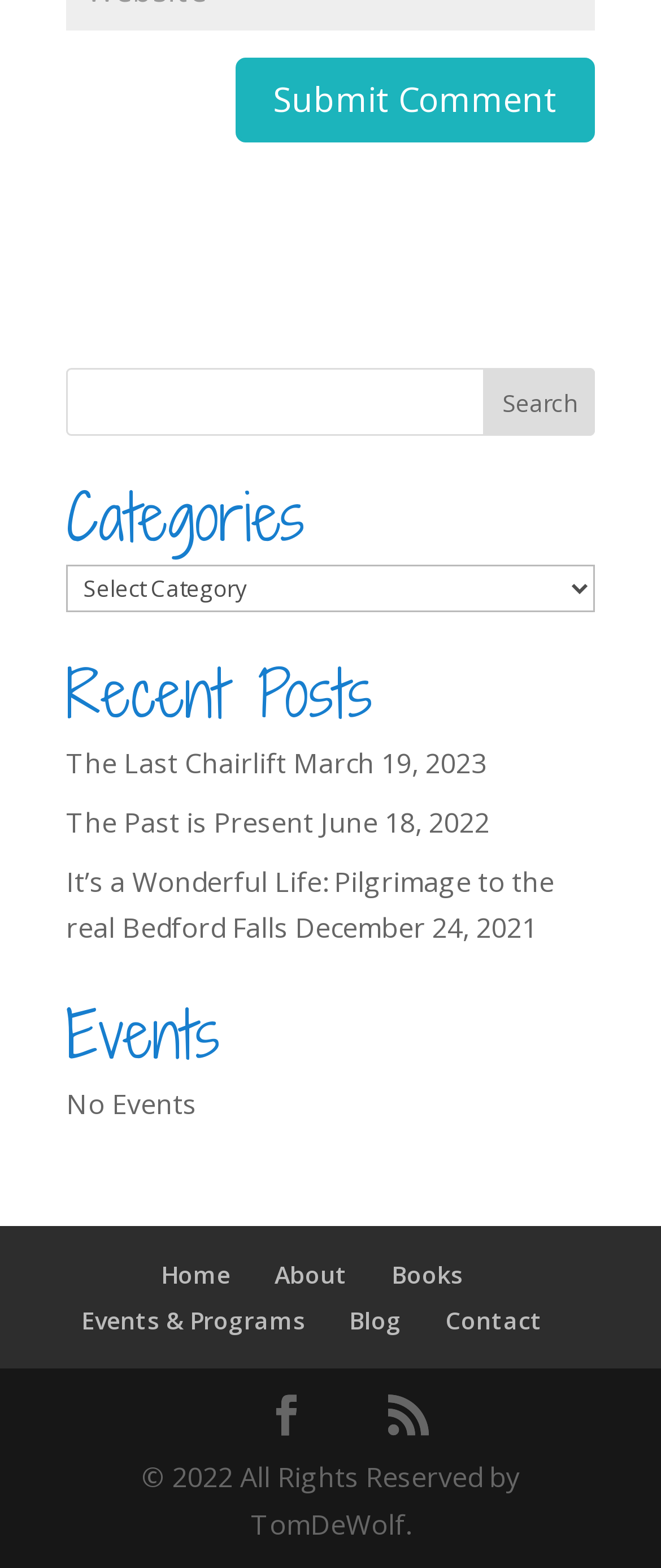How many categories are available?
Please look at the screenshot and answer using one word or phrase.

Unknown